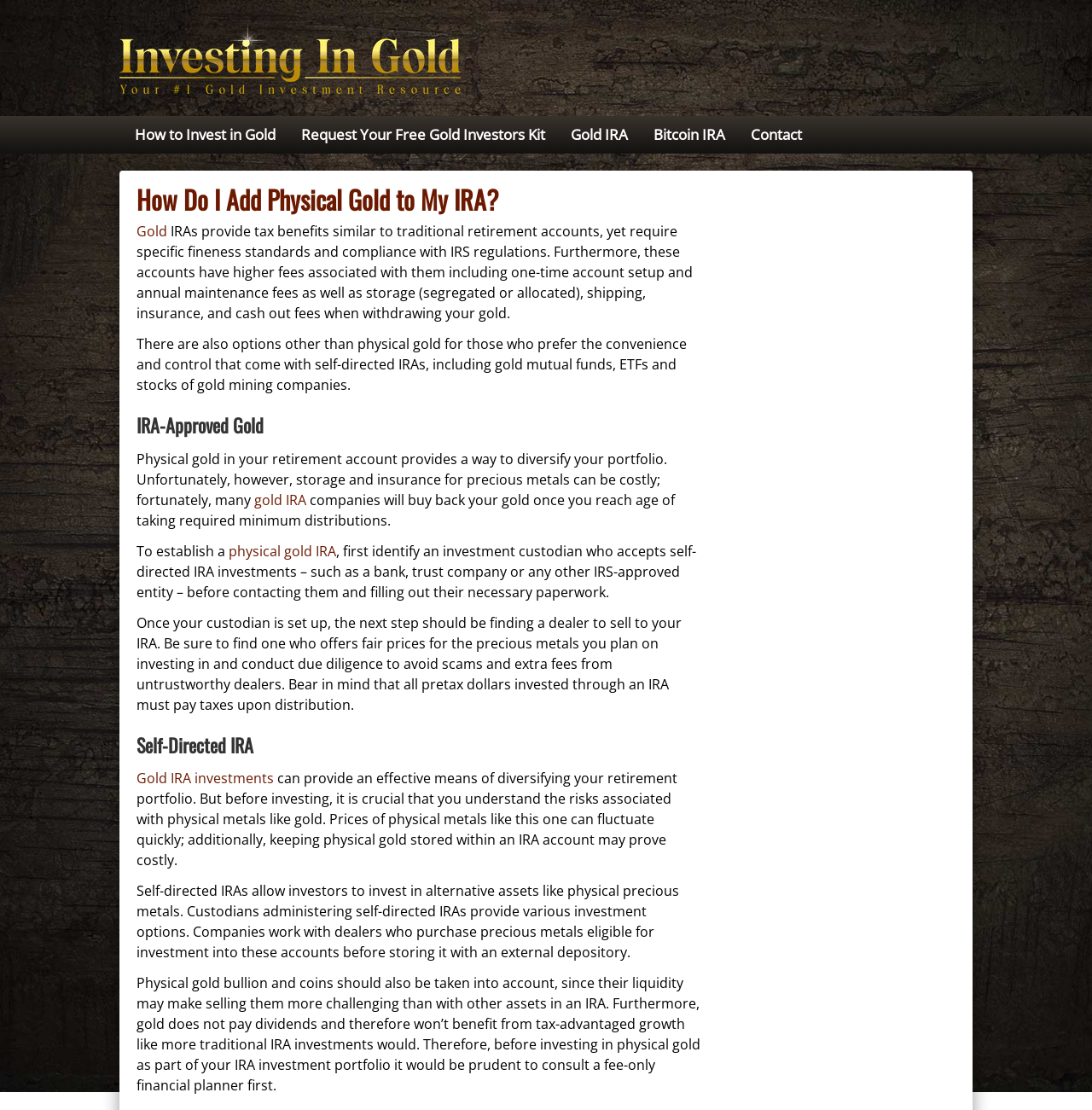Extract the bounding box of the UI element described as: "Gold".

[0.125, 0.2, 0.153, 0.217]